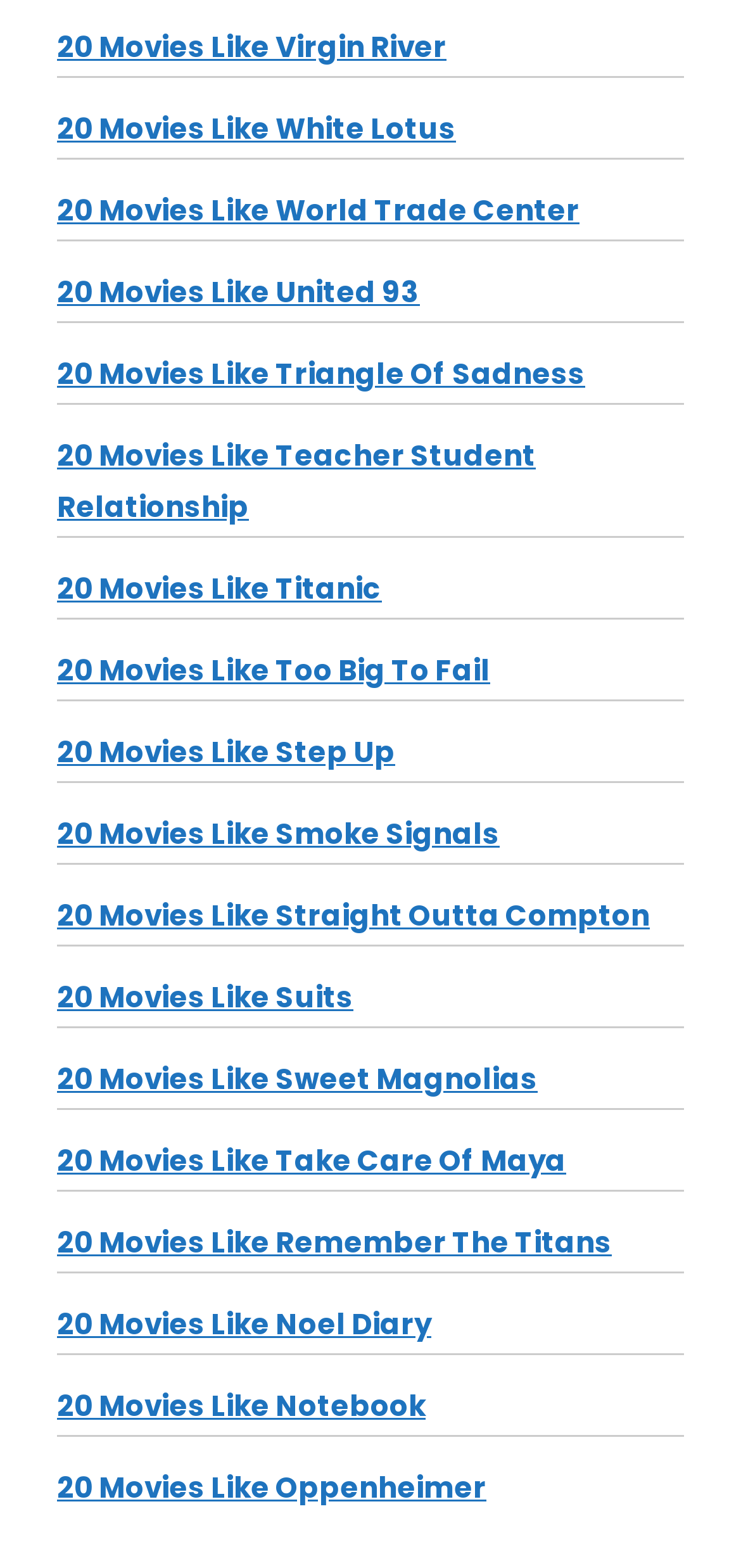Bounding box coordinates must be specified in the format (top-left x, top-left y, bottom-right x, bottom-right y). All values should be floating point numbers between 0 and 1. What are the bounding box coordinates of the UI element described as: 20 Movies Like Titanic

[0.077, 0.363, 0.515, 0.388]